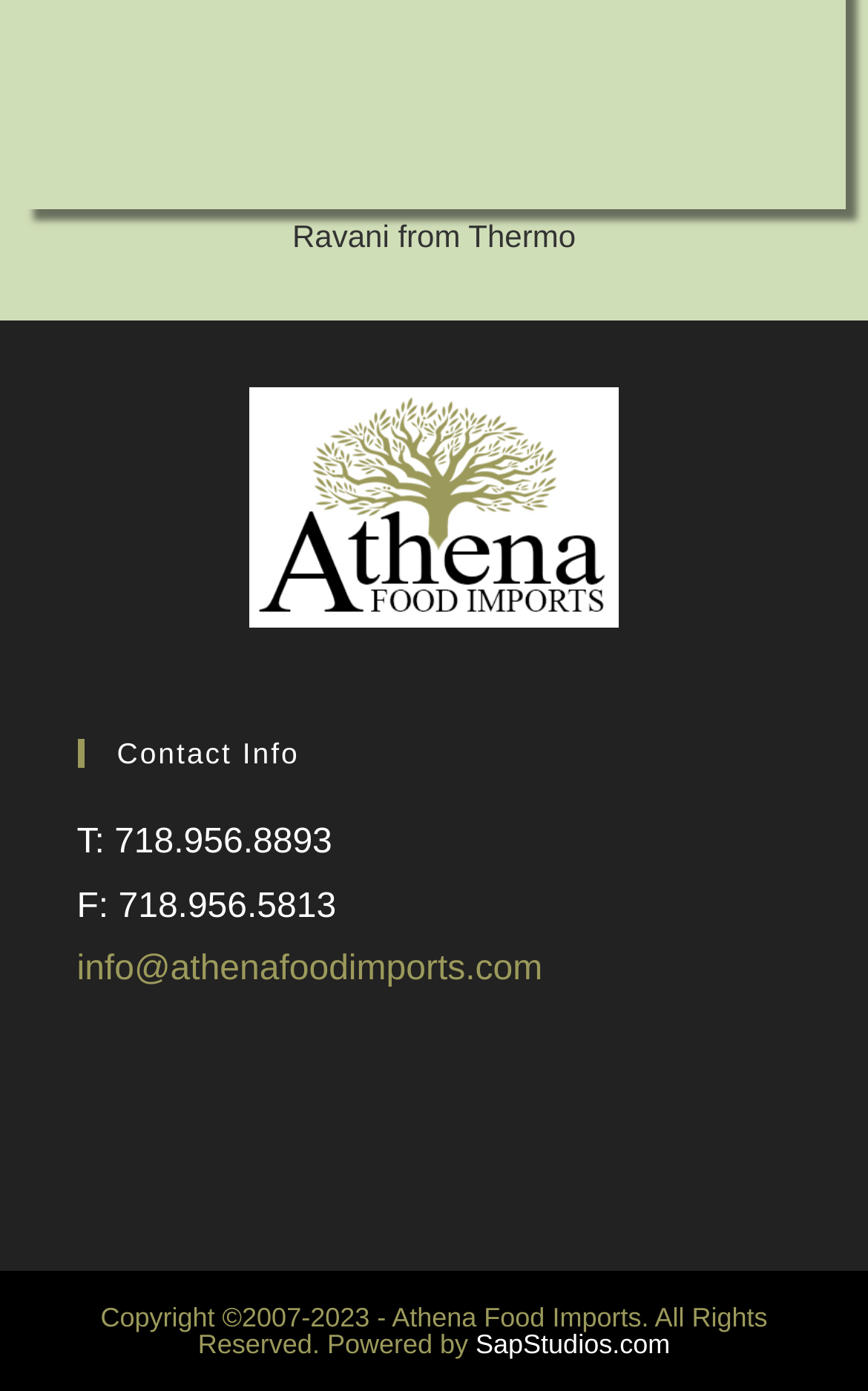Provide a short answer to the following question with just one word or phrase: What is the email address?

info@athenafoodimports.com